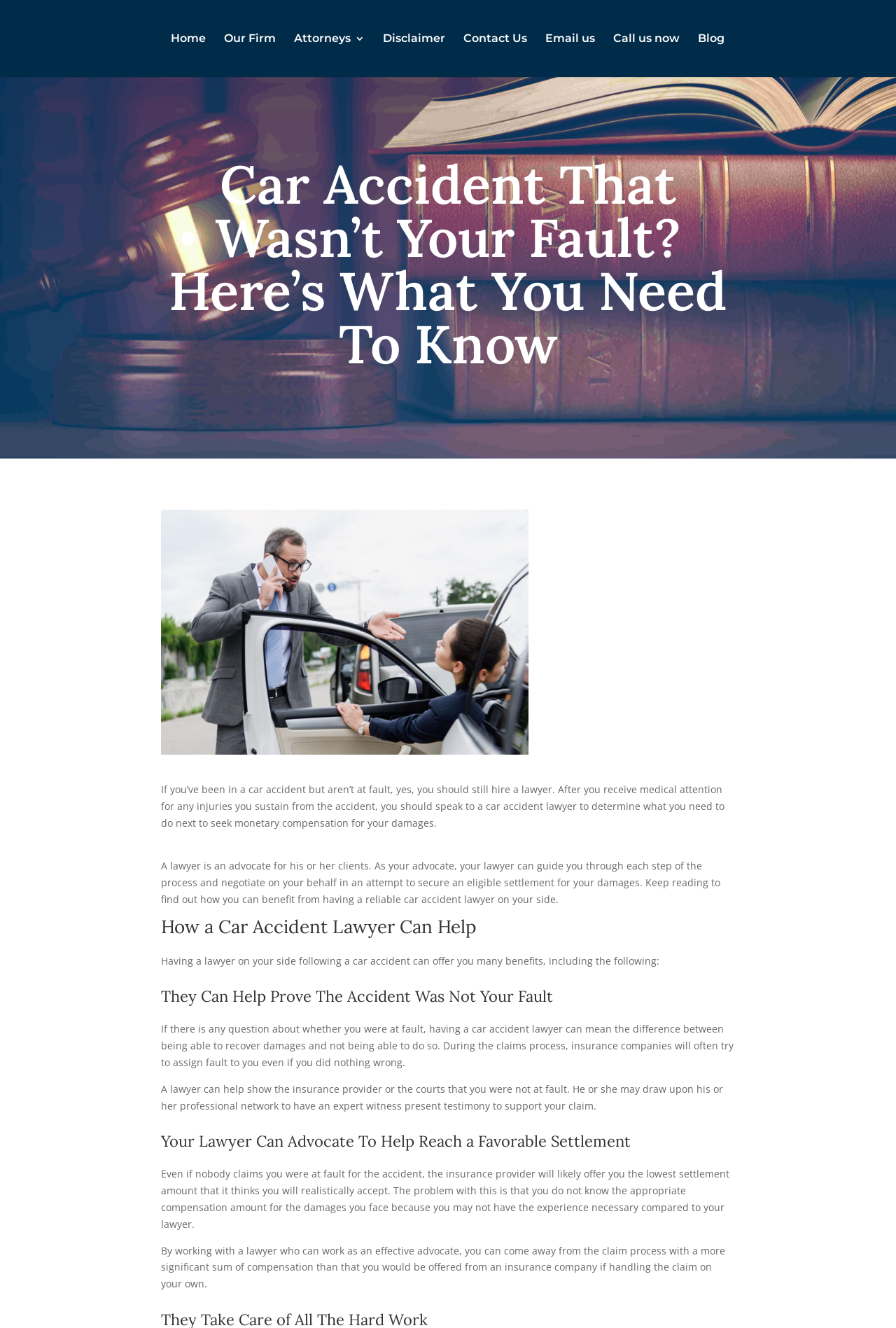What is the role of a car accident lawyer in the claims process?
Please respond to the question thoroughly and include all relevant details.

A car accident lawyer acts as an advocate for their client, guiding them through each step of the process and negotiating on their behalf in an attempt to secure an eligible settlement for their damages.